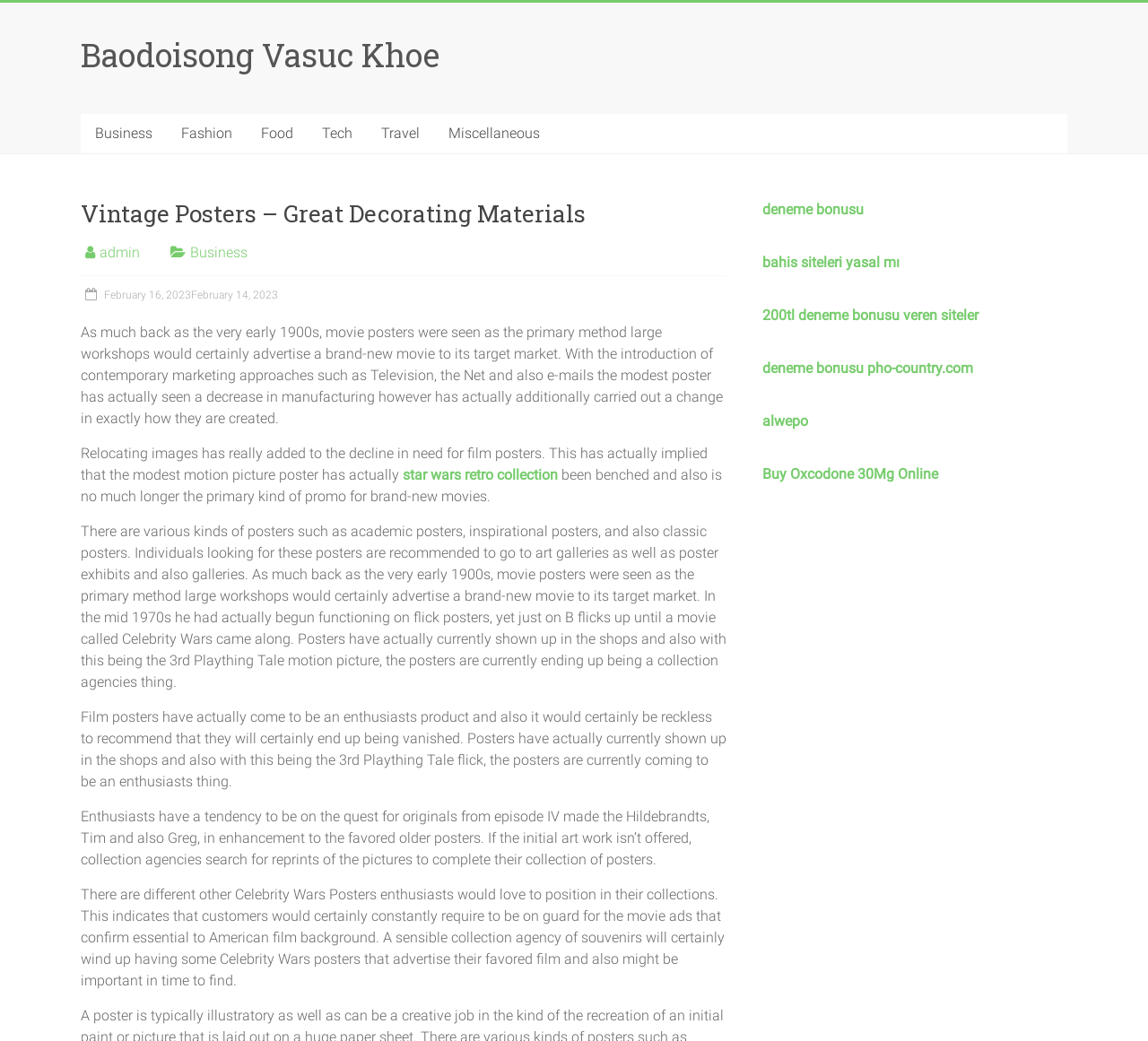Identify the bounding box coordinates necessary to click and complete the given instruction: "Click on the Facebook link".

None